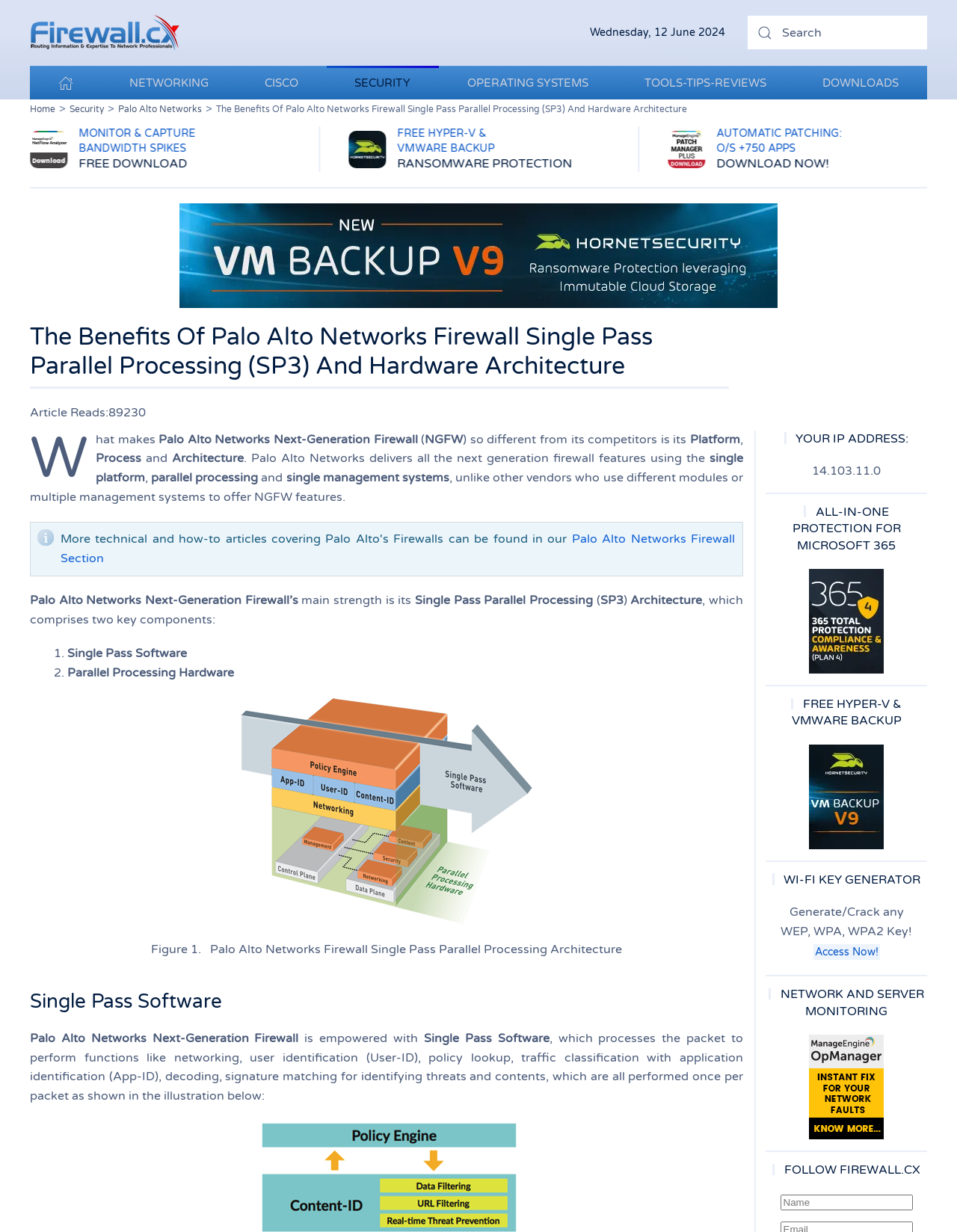What is the IP address displayed on the webpage?
From the details in the image, provide a complete and detailed answer to the question.

The IP address displayed on the webpage is 14.103.11.0, which is shown under the heading 'YOUR IP ADDRESS:'.